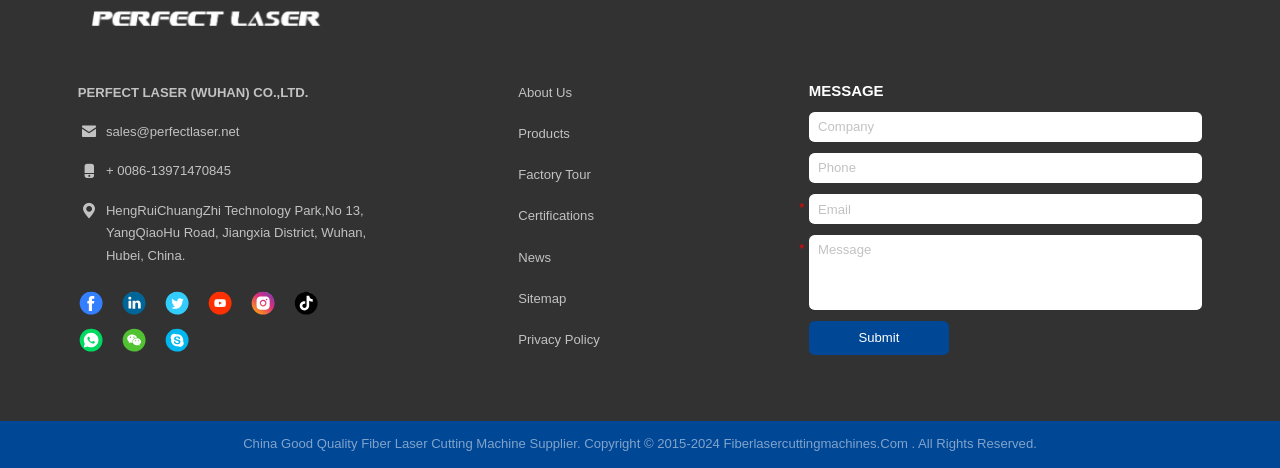Find the bounding box coordinates of the clickable region needed to perform the following instruction: "View the company's Facebook page". The coordinates should be provided as four float numbers between 0 and 1, i.e., [left, top, right, bottom].

[0.061, 0.619, 0.081, 0.675]